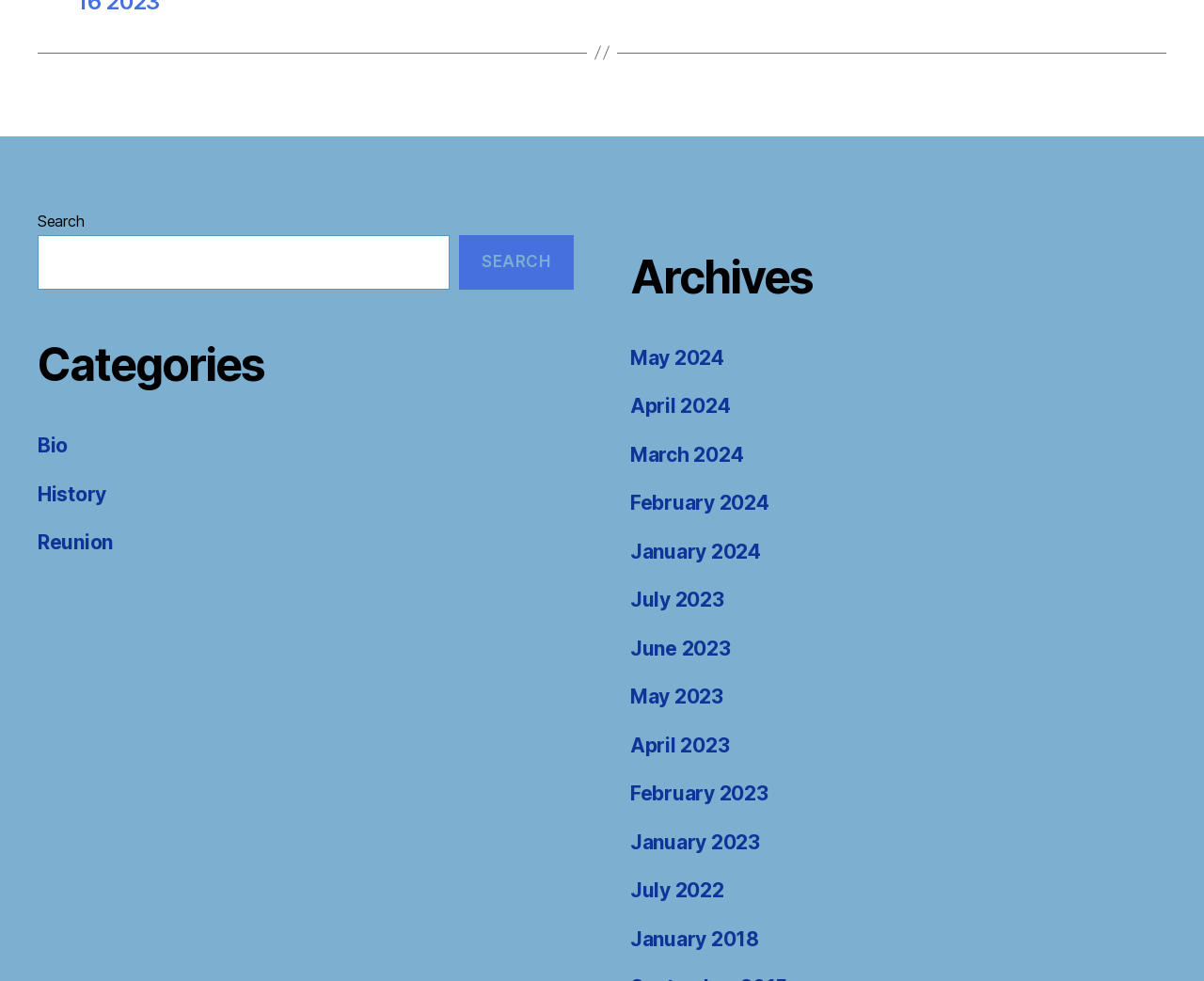Look at the image and write a detailed answer to the question: 
How many links are listed under the 'Archives' section?

The 'Archives' section contains 13 links to different months and years, ranging from May 2024 to January 2018.